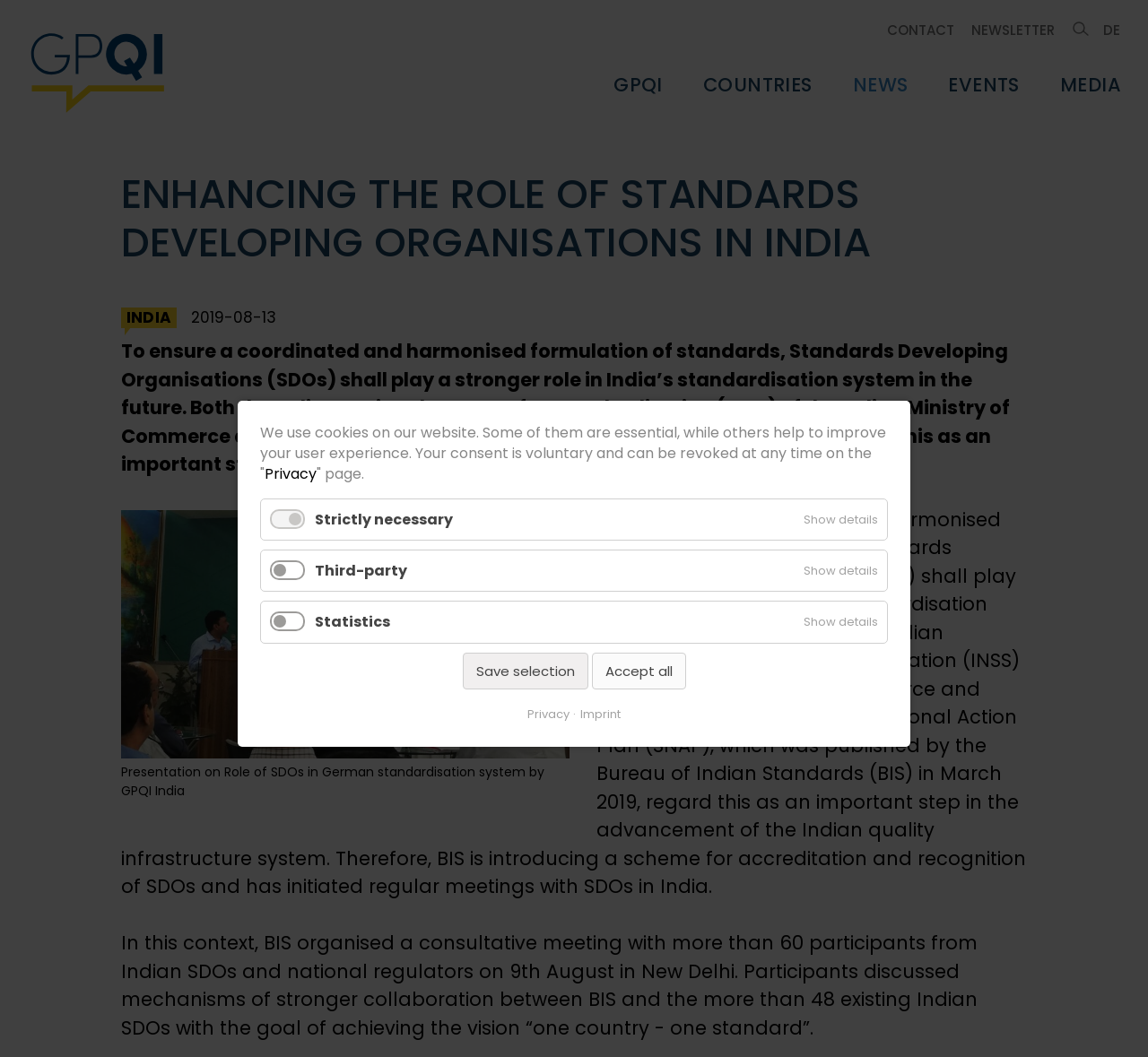What is the organization mentioned in the article?
Provide a detailed answer to the question, using the image to inform your response.

I identified the organization mentioned in the article by reading the text content of the webpage, which mentions the Bureau of Indian Standards (BIS) as the organization that published the Standards National Action Plan (SNAP) and is introducing a scheme for accreditation and recognition of SDOs.